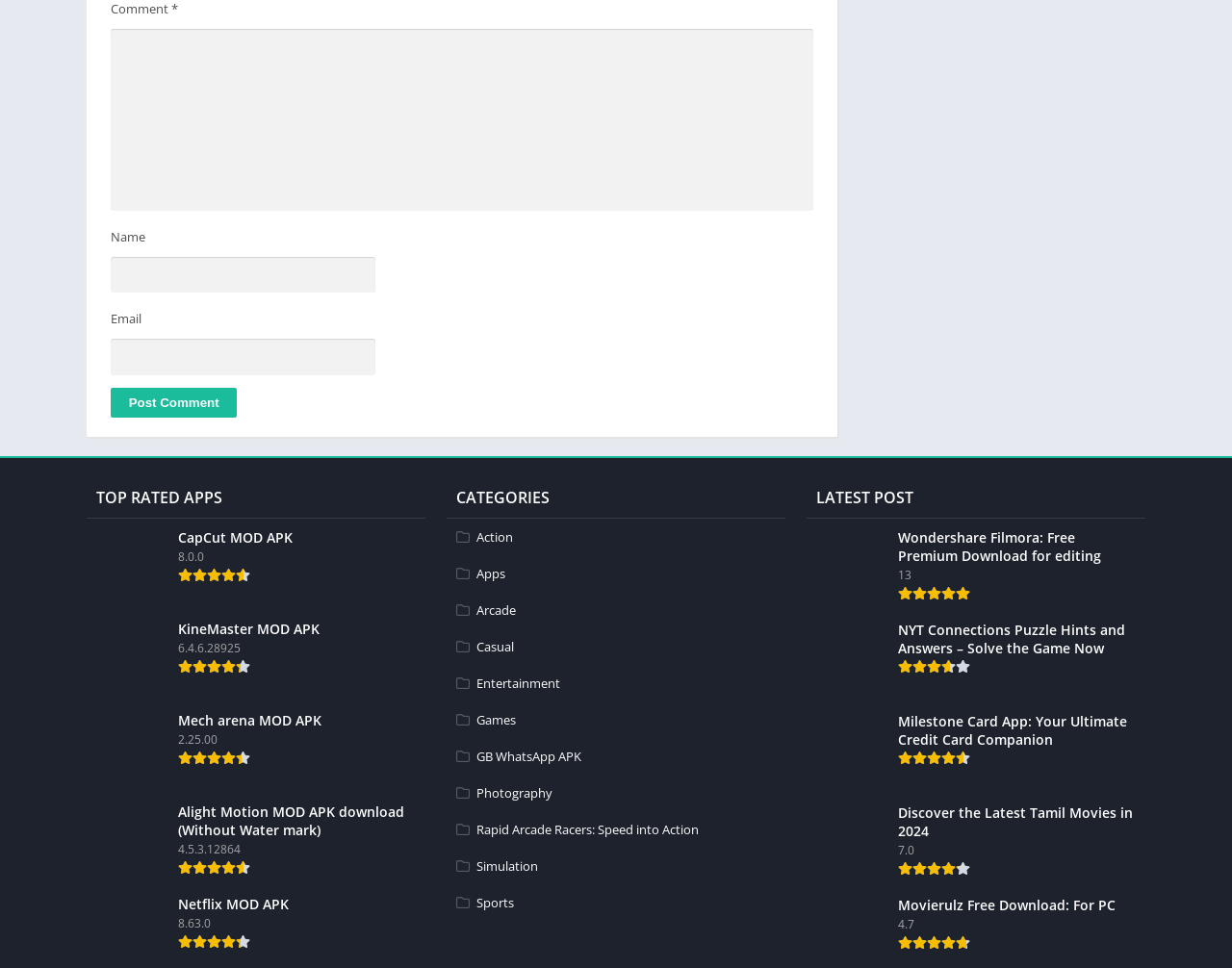What categories are available on this webpage?
Look at the image and respond with a one-word or short phrase answer.

Action, Apps, Arcade, etc.